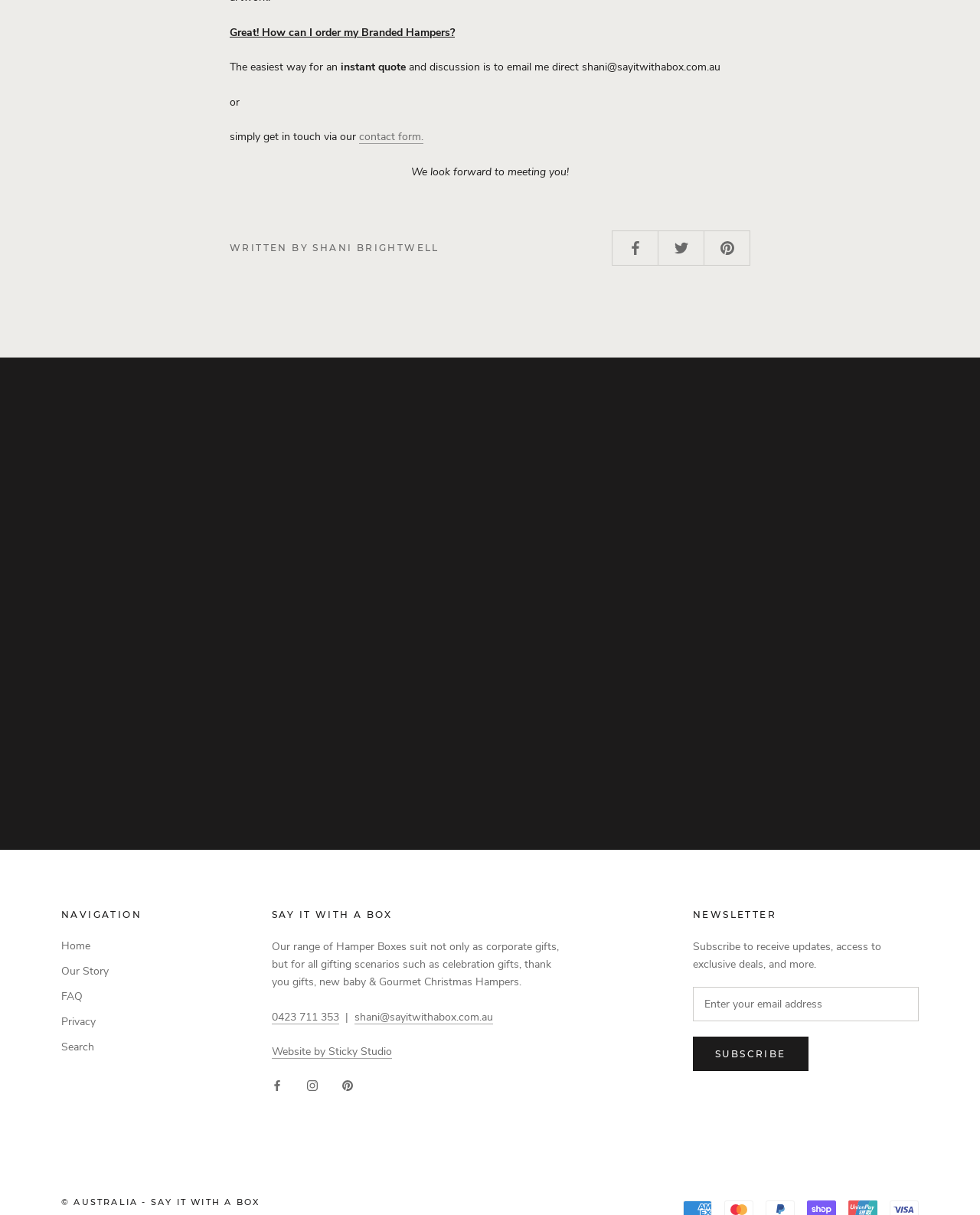Could you locate the bounding box coordinates for the section that should be clicked to accomplish this task: "get an instant quote".

[0.348, 0.049, 0.414, 0.061]